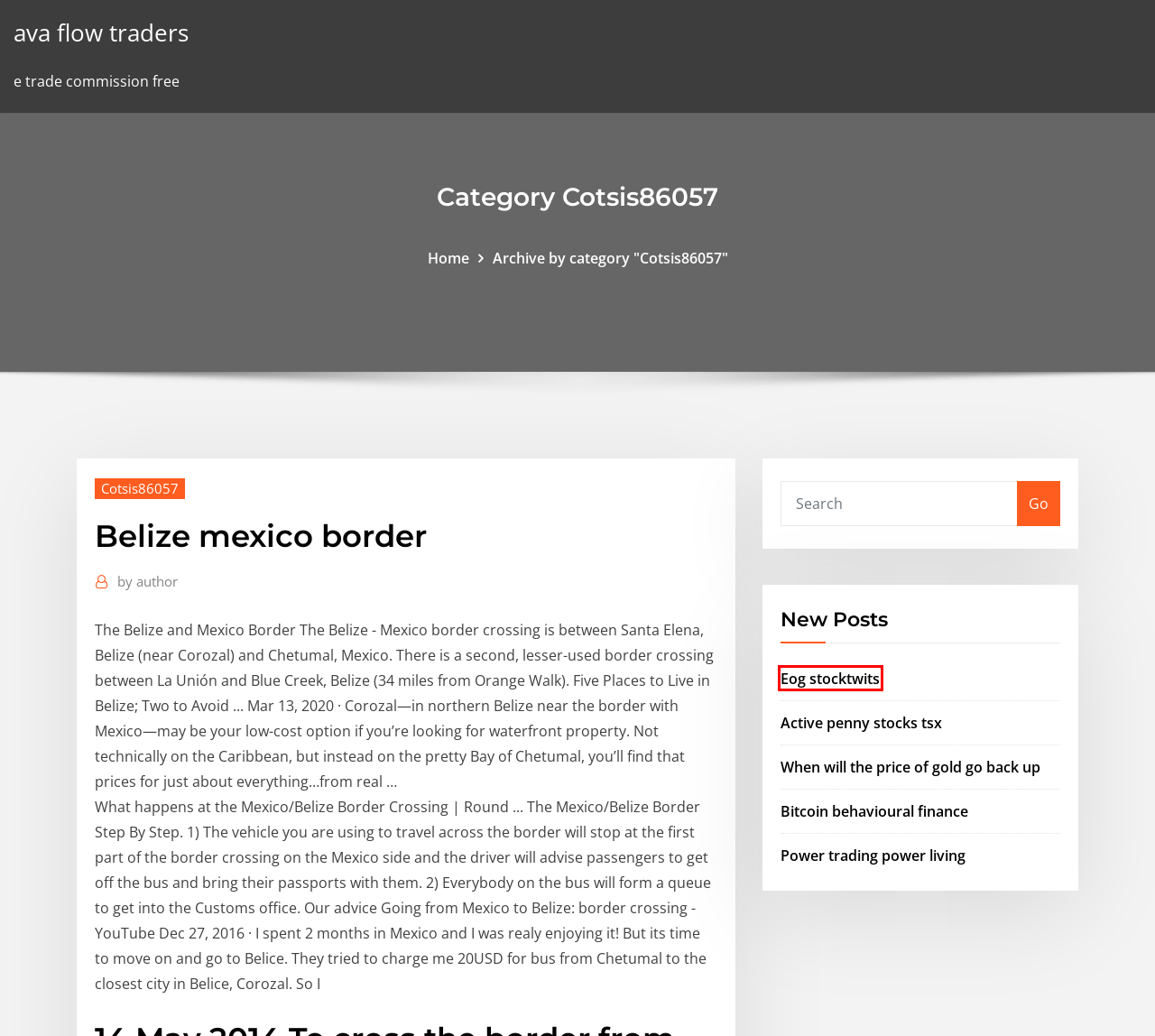Analyze the screenshot of a webpage featuring a red rectangle around an element. Pick the description that best fits the new webpage after interacting with the element inside the red bounding box. Here are the candidates:
A. Power trading power living acpcv
B. When will the price of gold go back up fdfxl
C. ava flow traders - brokerejyqjdei.netlify.app
D. Bitcoin behavioural finance tqhjg
E. Cotsis86057 . brokerejyqjdei.netlify.app
F. How to download from vimeo to pc
G. Active penny stocks tsx ibrnc
H. Eog stocktwits ucsxo

H